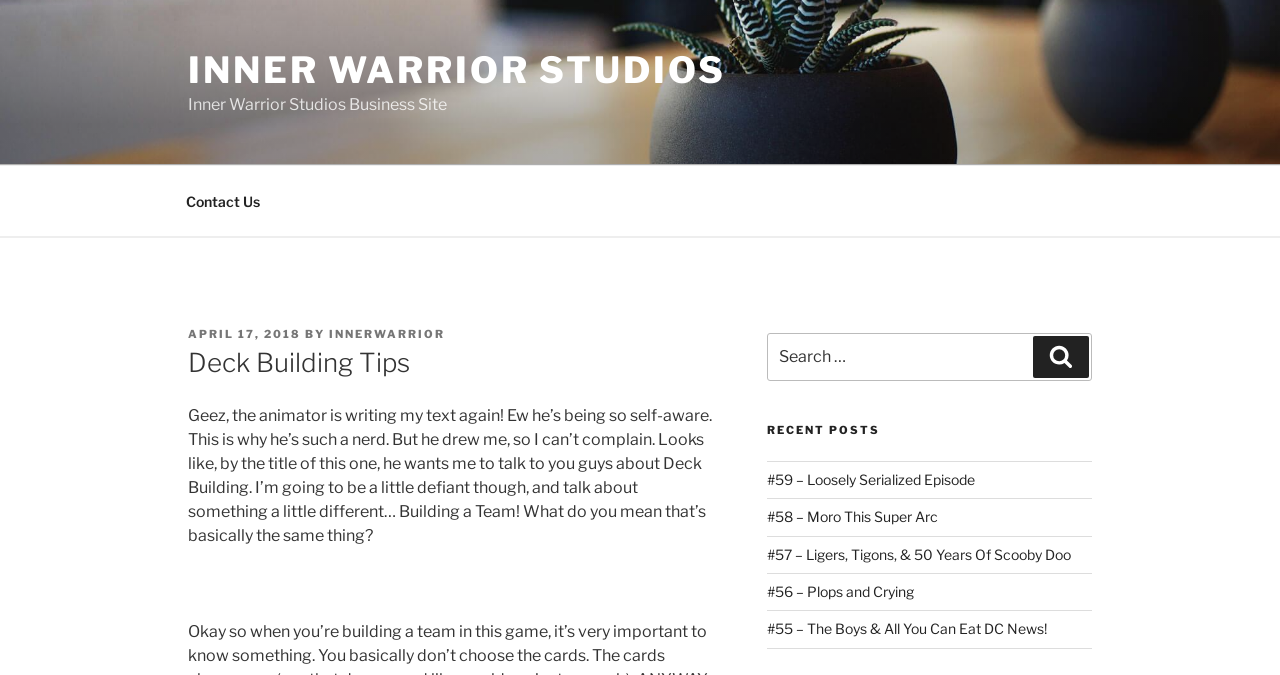Please find the top heading of the webpage and generate its text.

Deck Building Tips